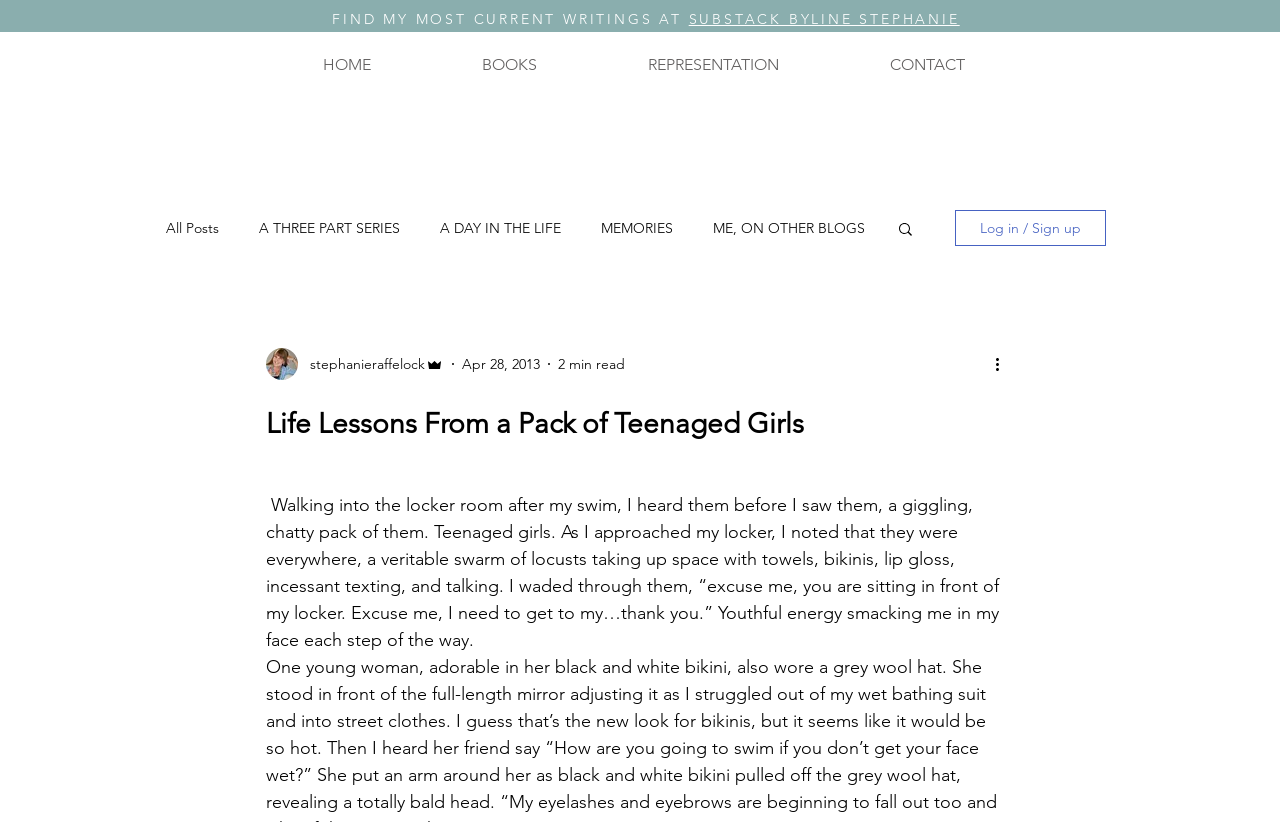Identify the bounding box coordinates of the part that should be clicked to carry out this instruction: "Search for something".

[0.7, 0.268, 0.715, 0.293]